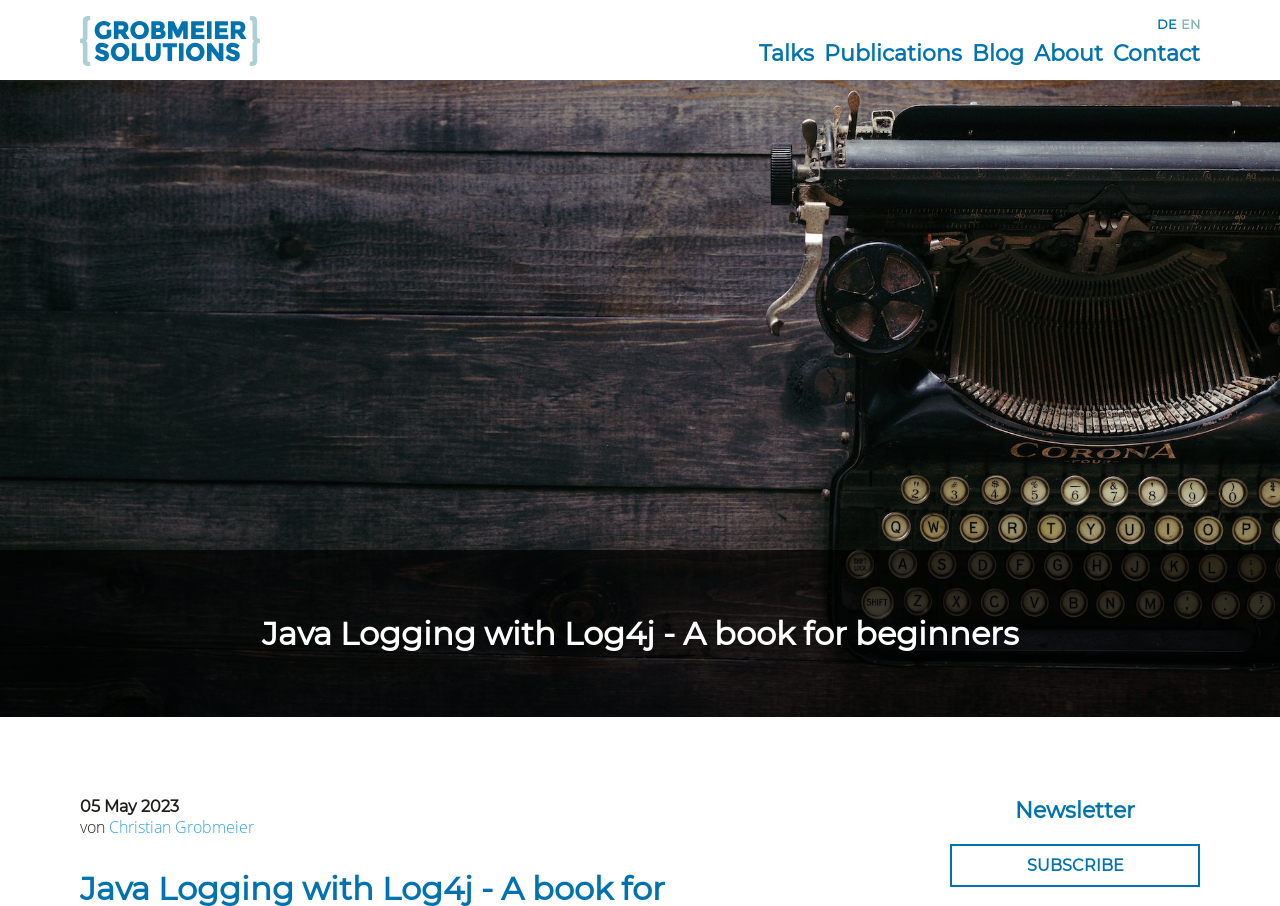Give a one-word or short phrase answer to the question: 
When was the webpage last updated?

05 May 2023